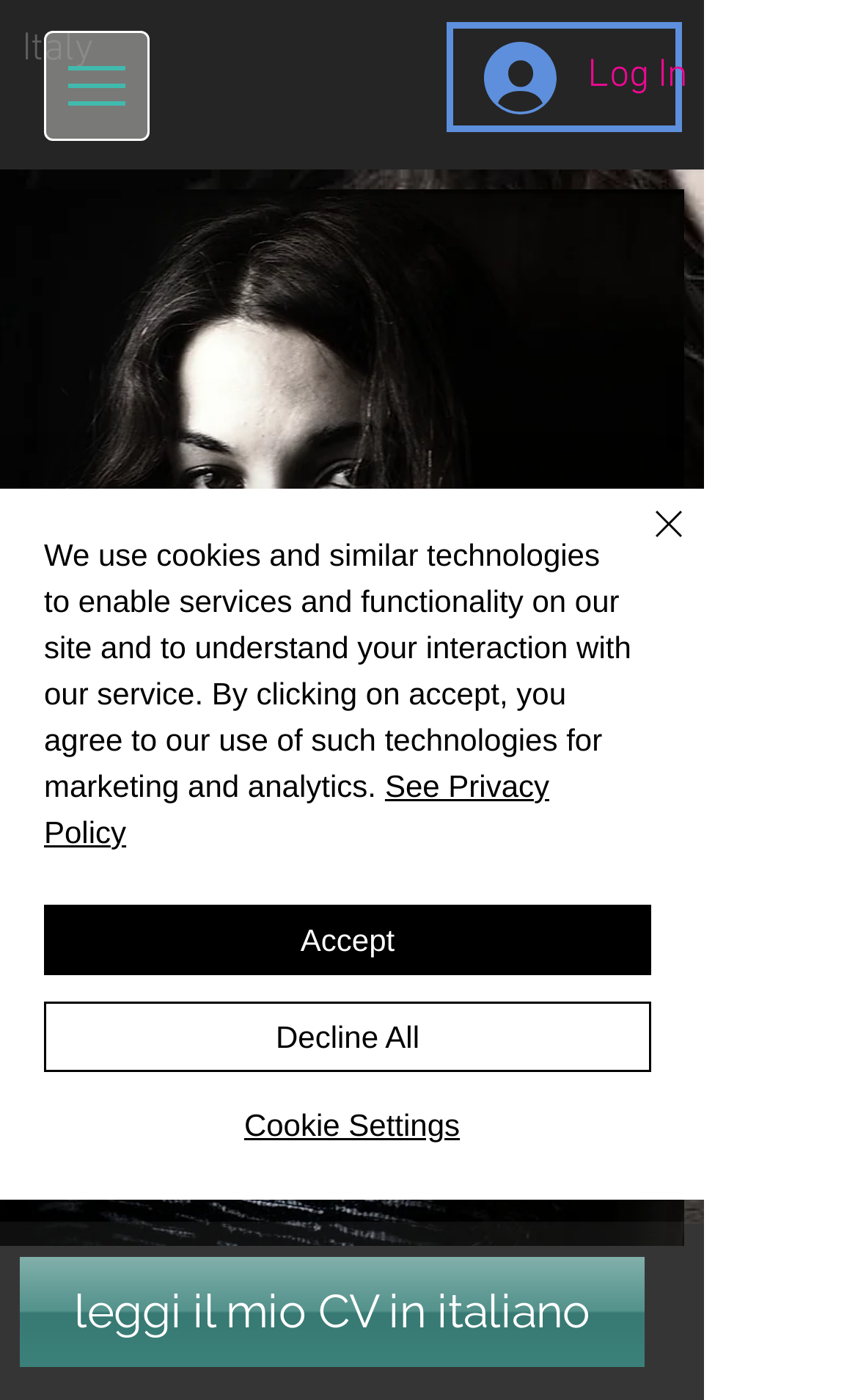Generate a thorough explanation of the webpage's elements.

This webpage is about Sara Gamarro, an Italian-born soprano and vocal coach, internationally renowned for her work on lyric diction and interpretation of Italian Opera. 

At the top right corner, there is a "Log In" button accompanied by a small image. Below it, a heading "Italy" is prominently displayed. To the left of the "Log In" button, a navigation menu labeled "Site" is located, which contains a button with a popup menu and a small image. 

A large image of Sara Gamarro, likely a profile picture, takes up most of the left side of the page. Below the navigation menu, a link to her Italian CV is provided. 

A prominent alert message is displayed in the middle of the page, informing users about the use of cookies and similar technologies on the site. This alert contains links to the "See Privacy Policy" and buttons to "Accept", "Decline All", or adjust "Cookie Settings". A "Close" button with a small "Close" image is located at the top right corner of the alert message.